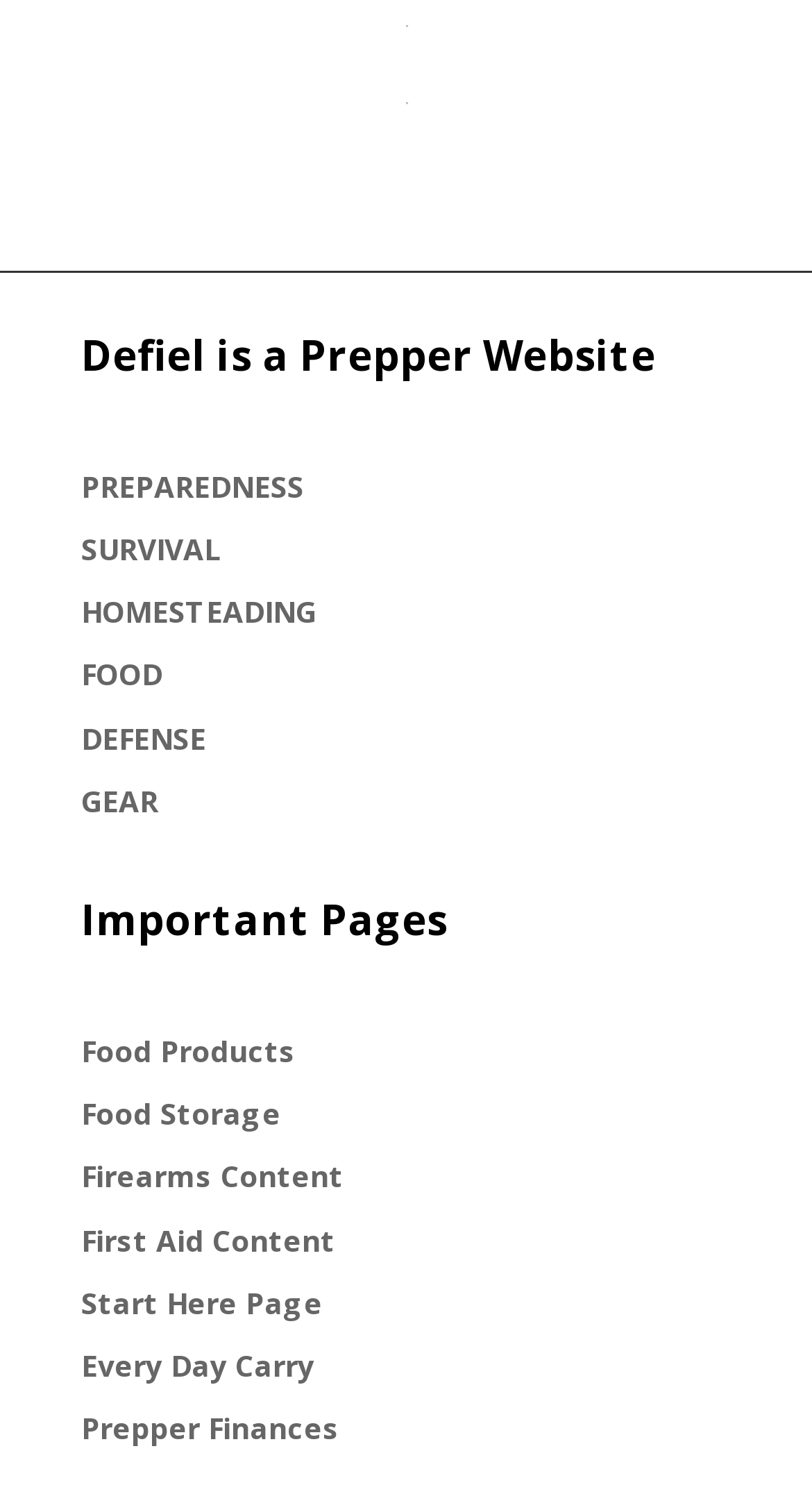Please give a short response to the question using one word or a phrase:
What is the main topic of this website?

Prepping